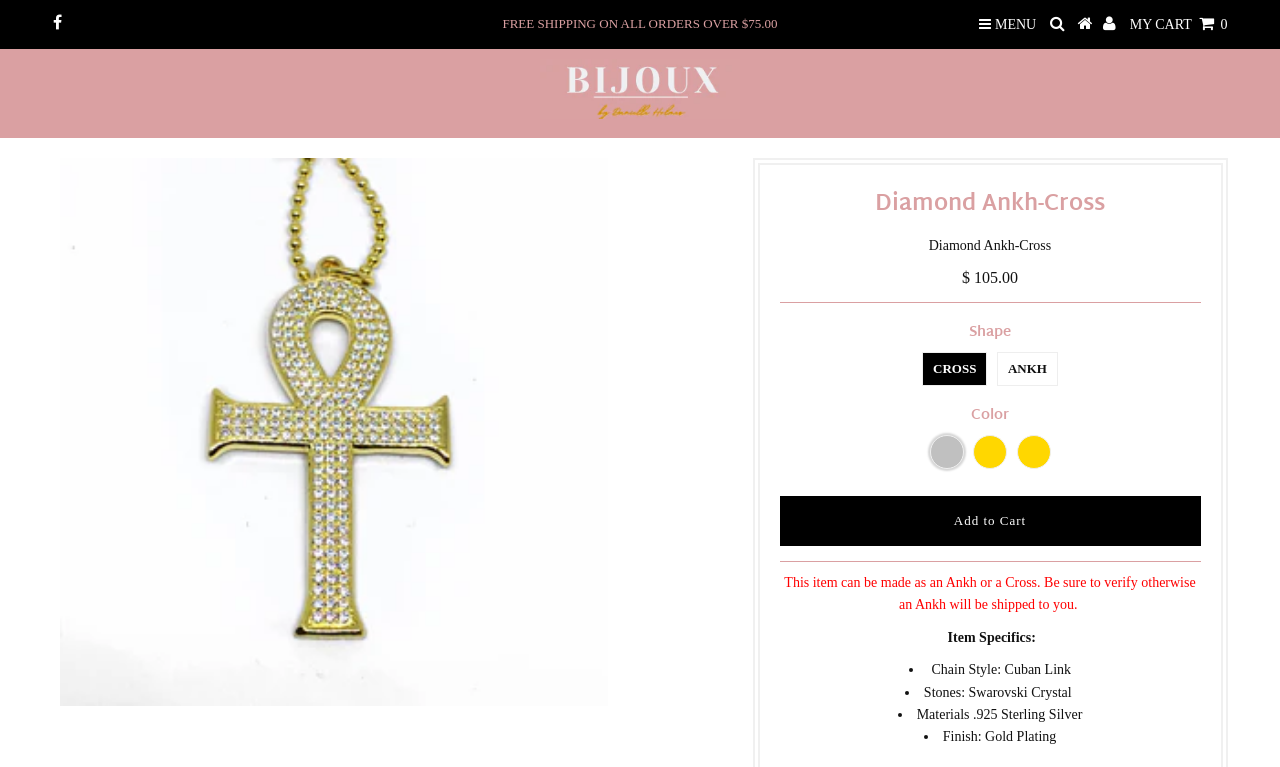Please provide the bounding box coordinate of the region that matches the element description: alt="Diamond Ankh-Cross". Coordinates should be in the format (top-left x, top-left y, bottom-right x, bottom-right y) and all values should be between 0 and 1.

[0.047, 0.206, 0.475, 0.921]